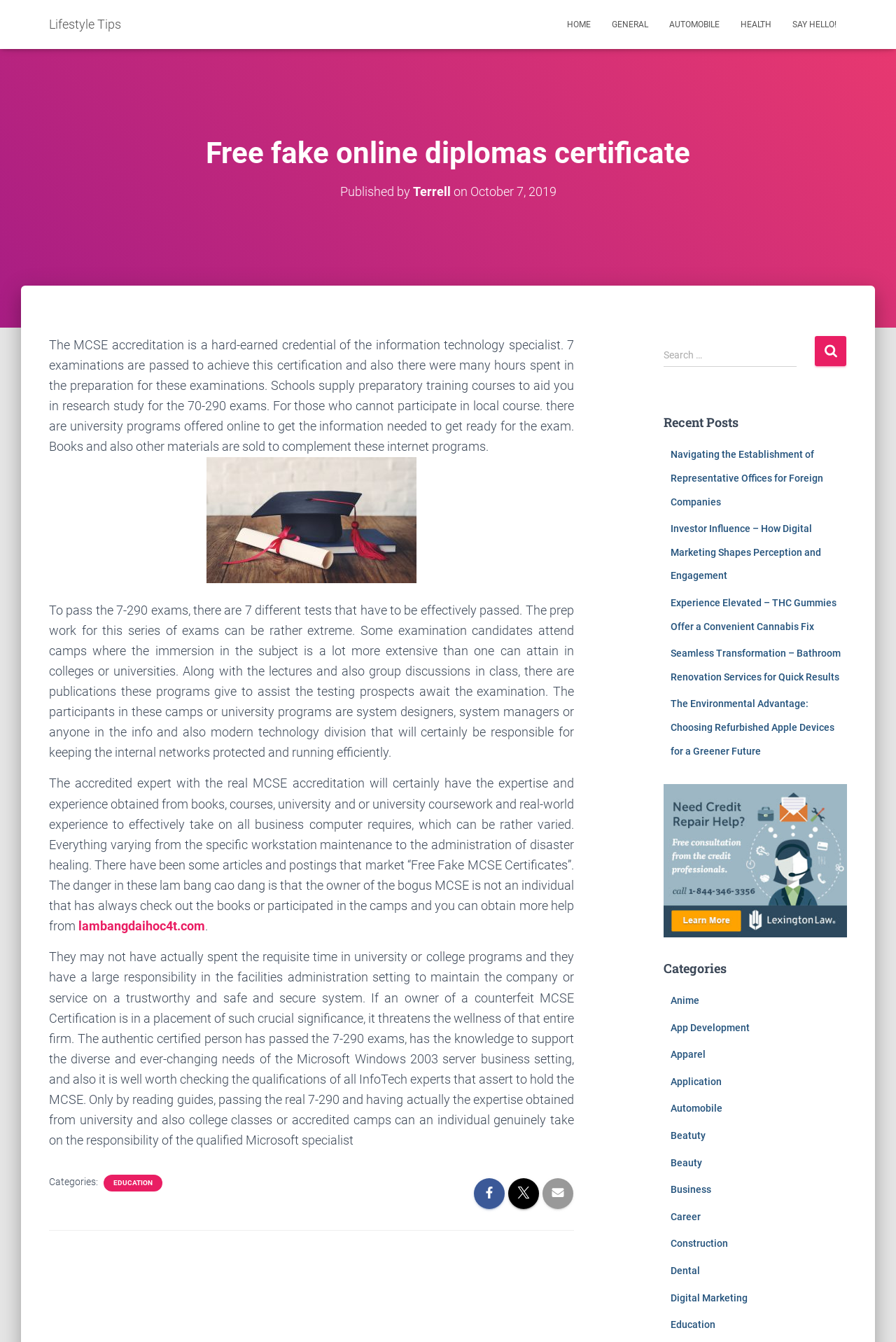Please provide a short answer using a single word or phrase for the question:
What is the topic of the main article?

Free fake online diplomas certificate